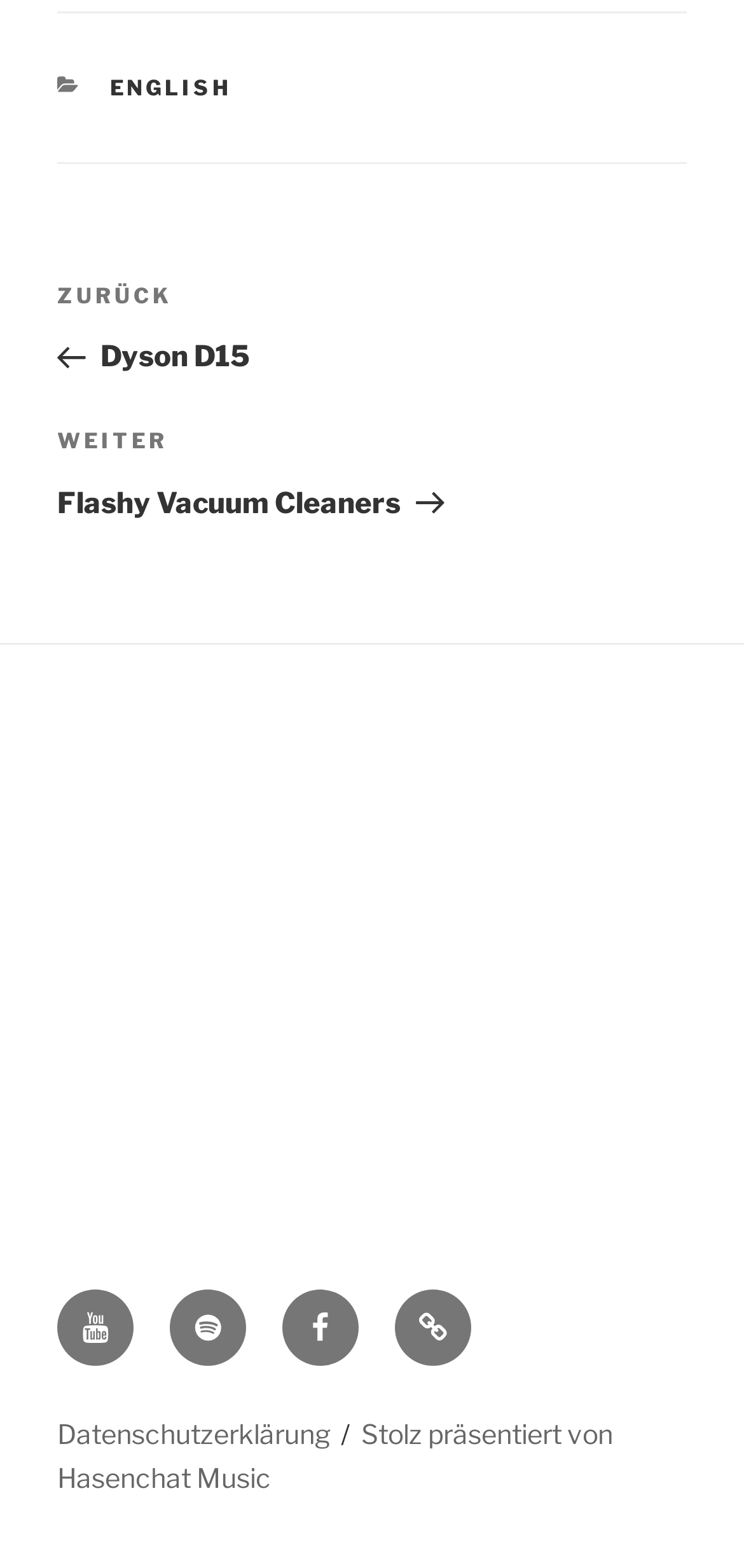How many social media links are in the footer?
Utilize the image to construct a detailed and well-explained answer.

The social media links are located in the footer section of the webpage, which is at the bottom of the page. There are three social media links: Youtube, Spotify, and Facebook.